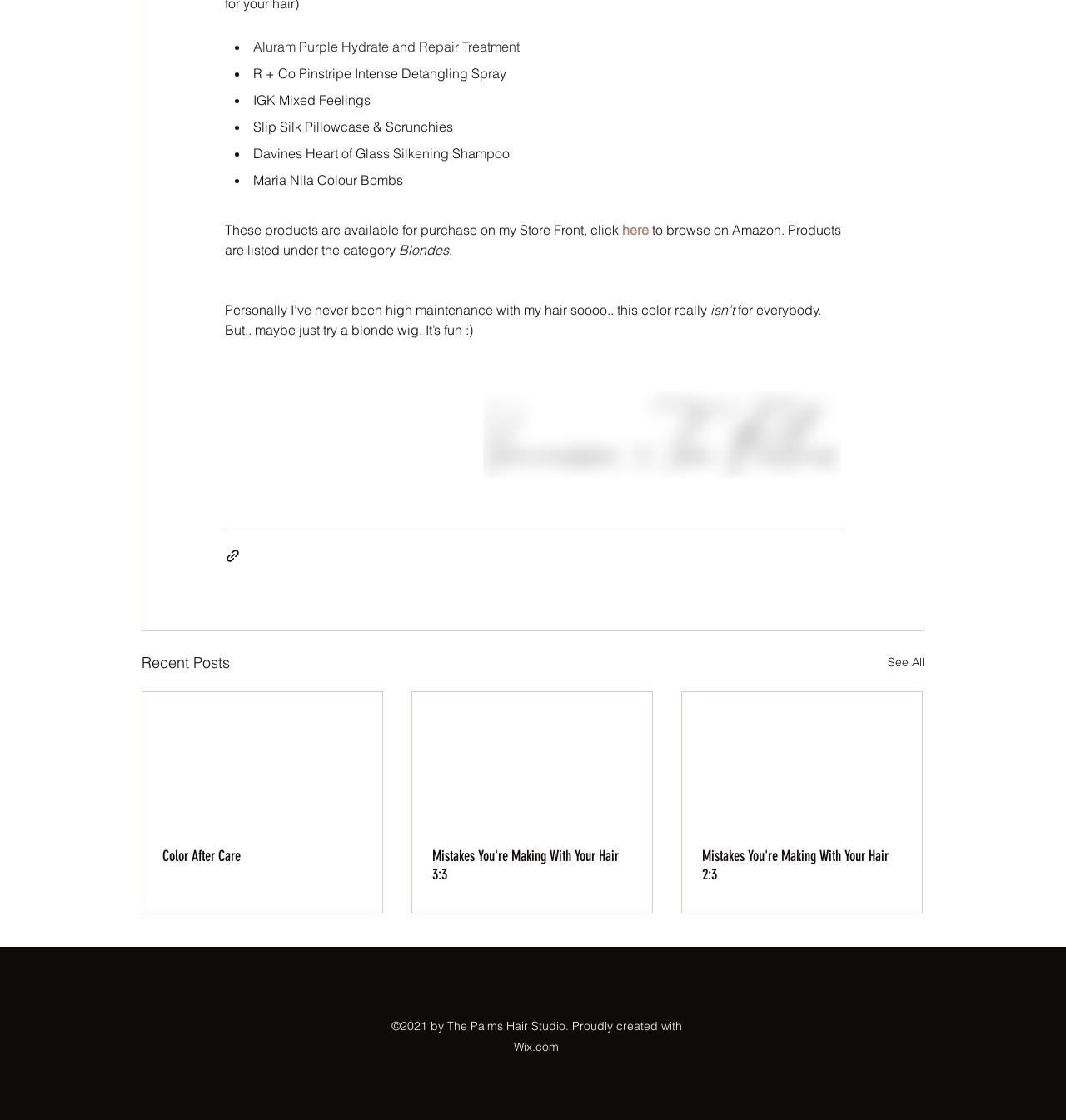Analyze the image and give a detailed response to the question:
What is the category of products listed?

The category of products listed is 'Blondes', which is mentioned in the text 'Products are listed under the category Blondes'.